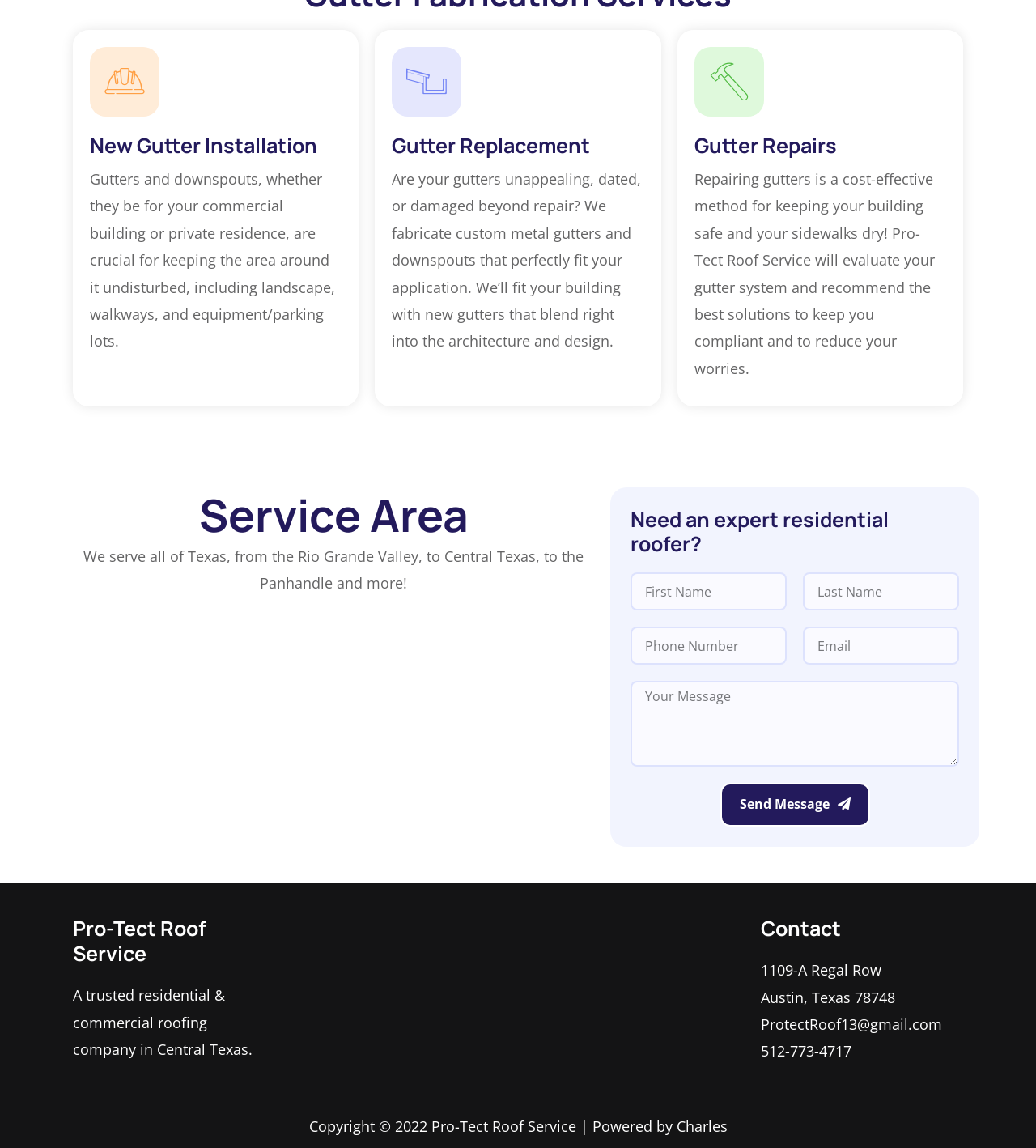Please determine the bounding box coordinates, formatted as (top-left x, top-left y, bottom-right x, bottom-right y), with all values as floating point numbers between 0 and 1. Identify the bounding box of the region described as: Send Message

[0.695, 0.682, 0.839, 0.72]